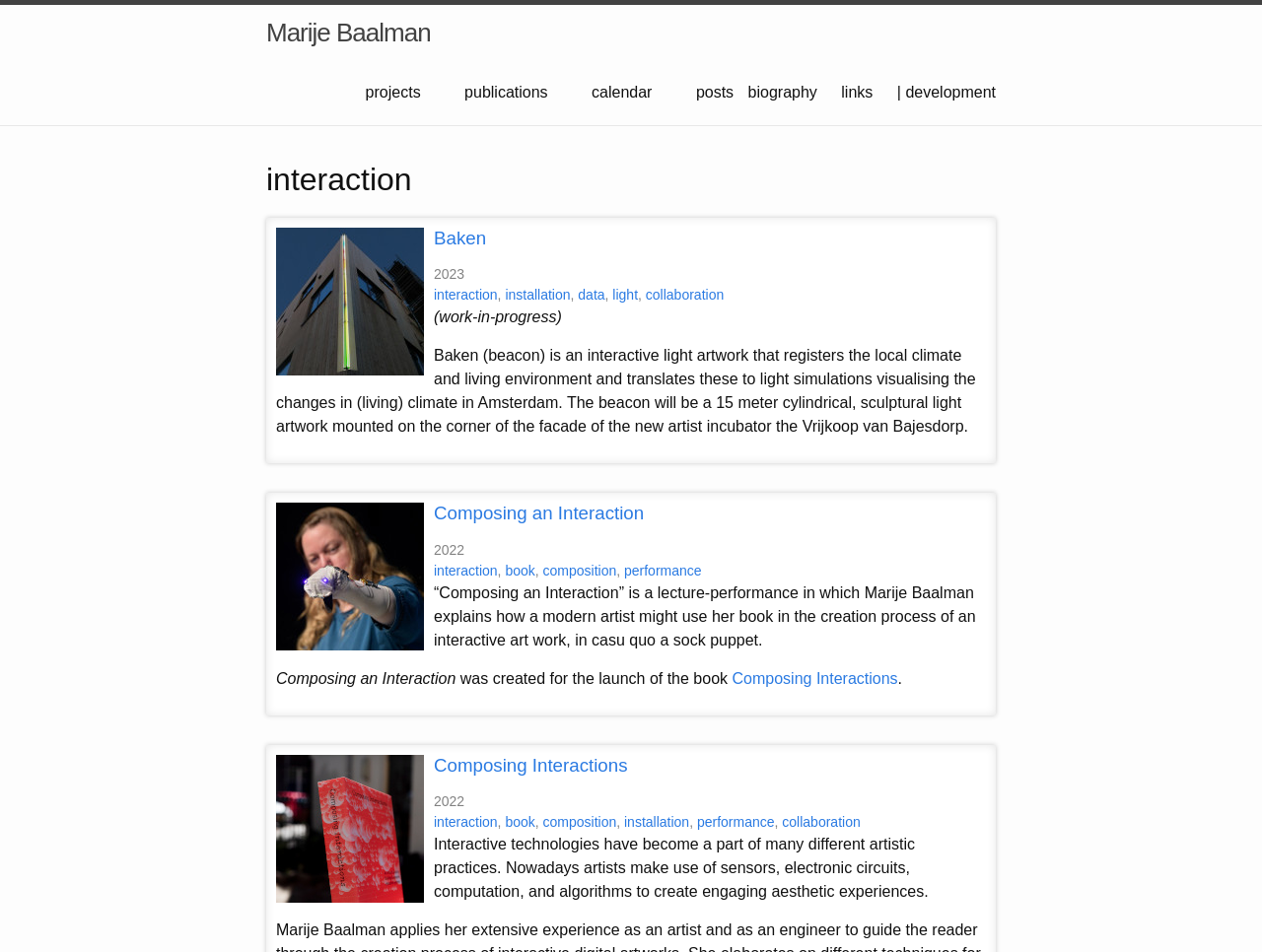Find the bounding box coordinates for the HTML element described as: "Composing an Interaction". The coordinates should consist of four float values between 0 and 1, i.e., [left, top, right, bottom].

[0.344, 0.528, 0.51, 0.55]